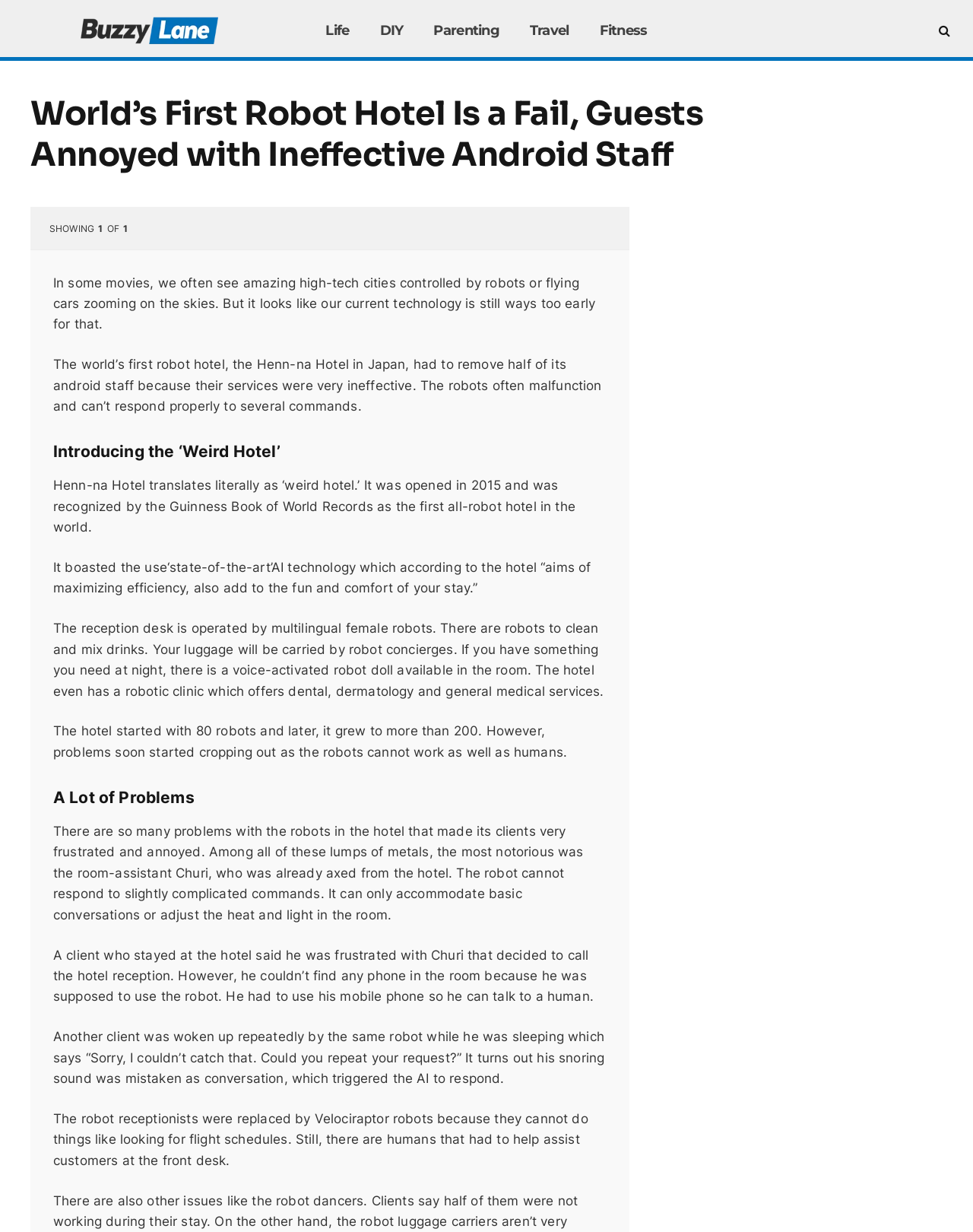Find the bounding box coordinates of the element's region that should be clicked in order to follow the given instruction: "Click the 'Buzzylane' link". The coordinates should consist of four float numbers between 0 and 1, i.e., [left, top, right, bottom].

[0.023, 0.0, 0.259, 0.049]